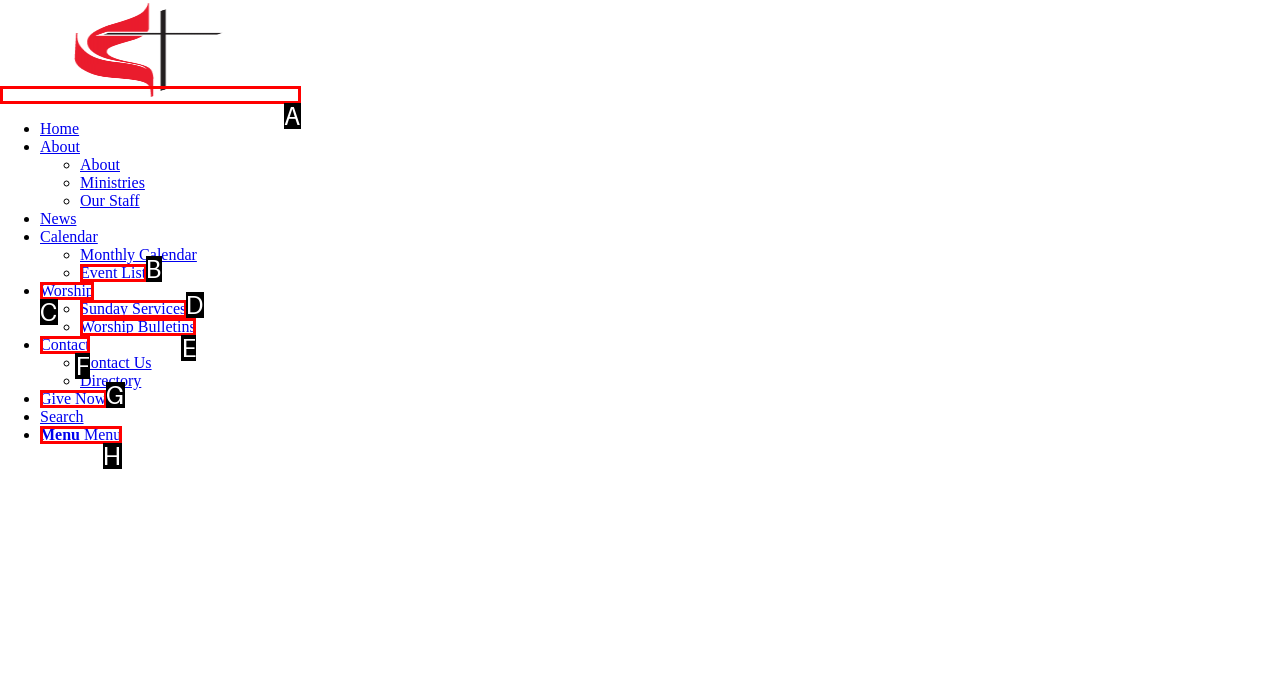Select the HTML element that corresponds to the description: aria-label="Geneseo United Methodist Church"
Reply with the letter of the correct option from the given choices.

A